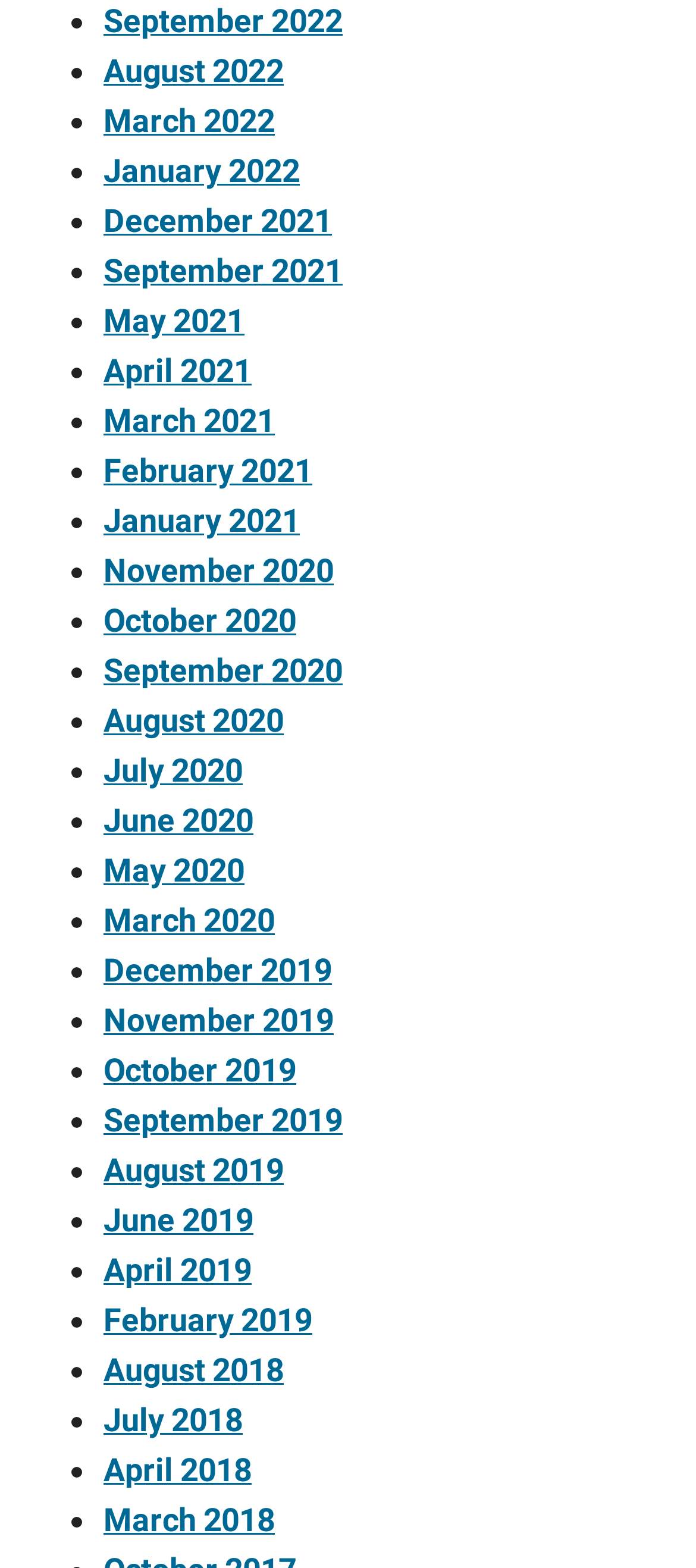Please determine the bounding box coordinates of the element's region to click in order to carry out the following instruction: "View book details of A LITTLE LIFE". The coordinates should be four float numbers between 0 and 1, i.e., [left, top, right, bottom].

None